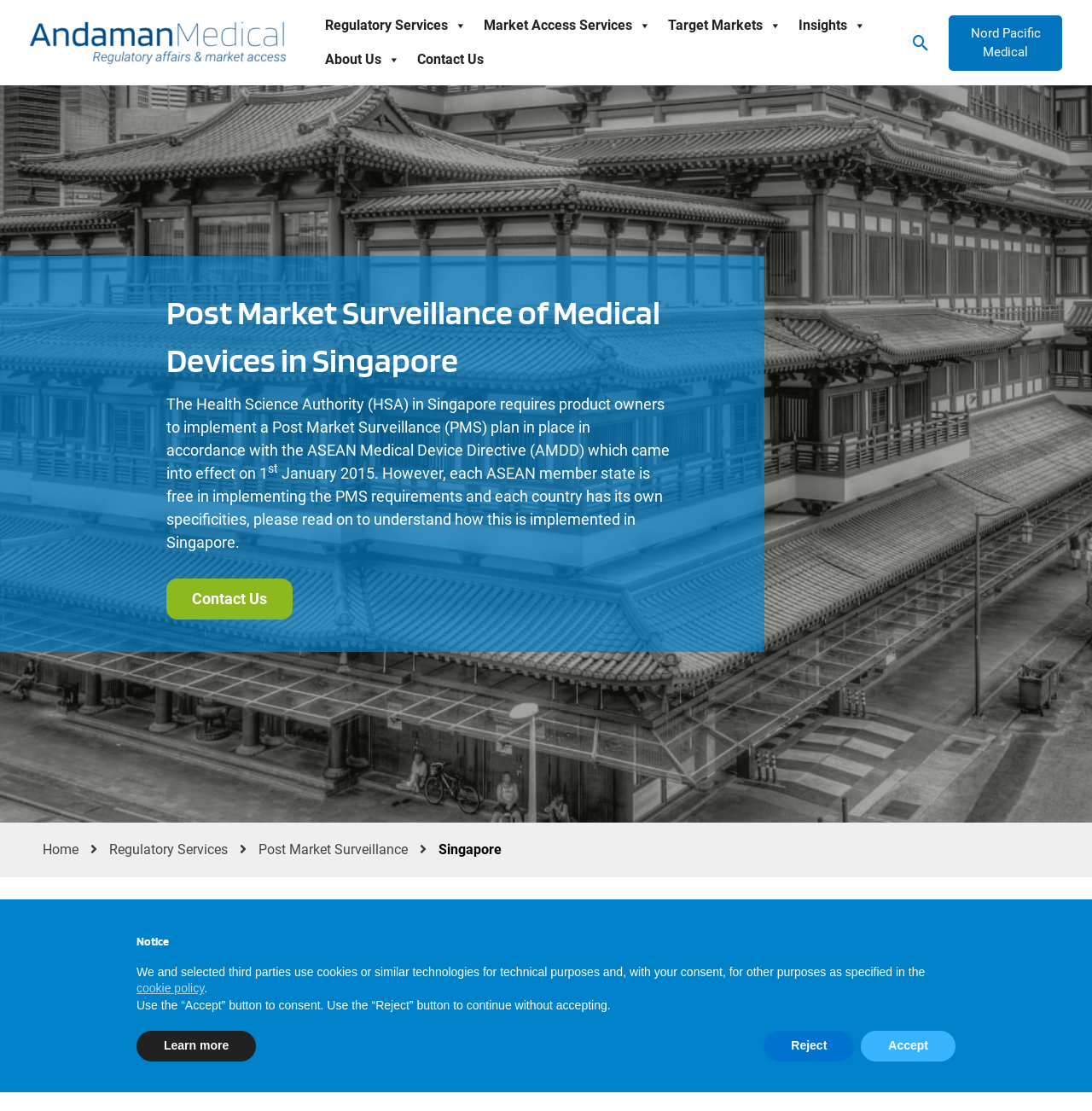Please specify the bounding box coordinates for the clickable region that will help you carry out the instruction: "Go to Regulatory Services".

[0.29, 0.008, 0.435, 0.038]